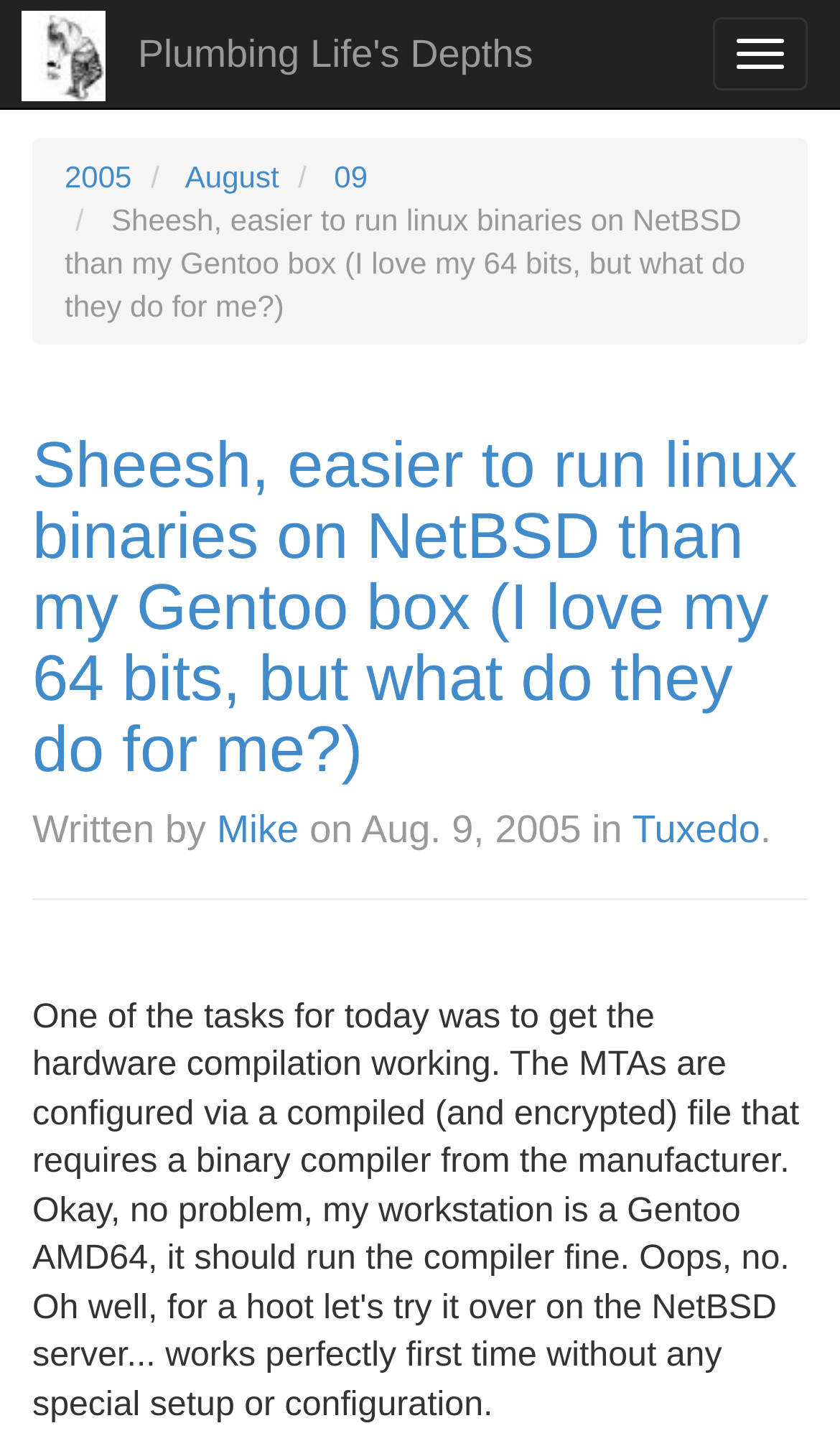Provide the bounding box coordinates for the specified HTML element described in this description: "August". The coordinates should be four float numbers ranging from 0 to 1, in the format [left, top, right, bottom].

[0.22, 0.11, 0.332, 0.134]